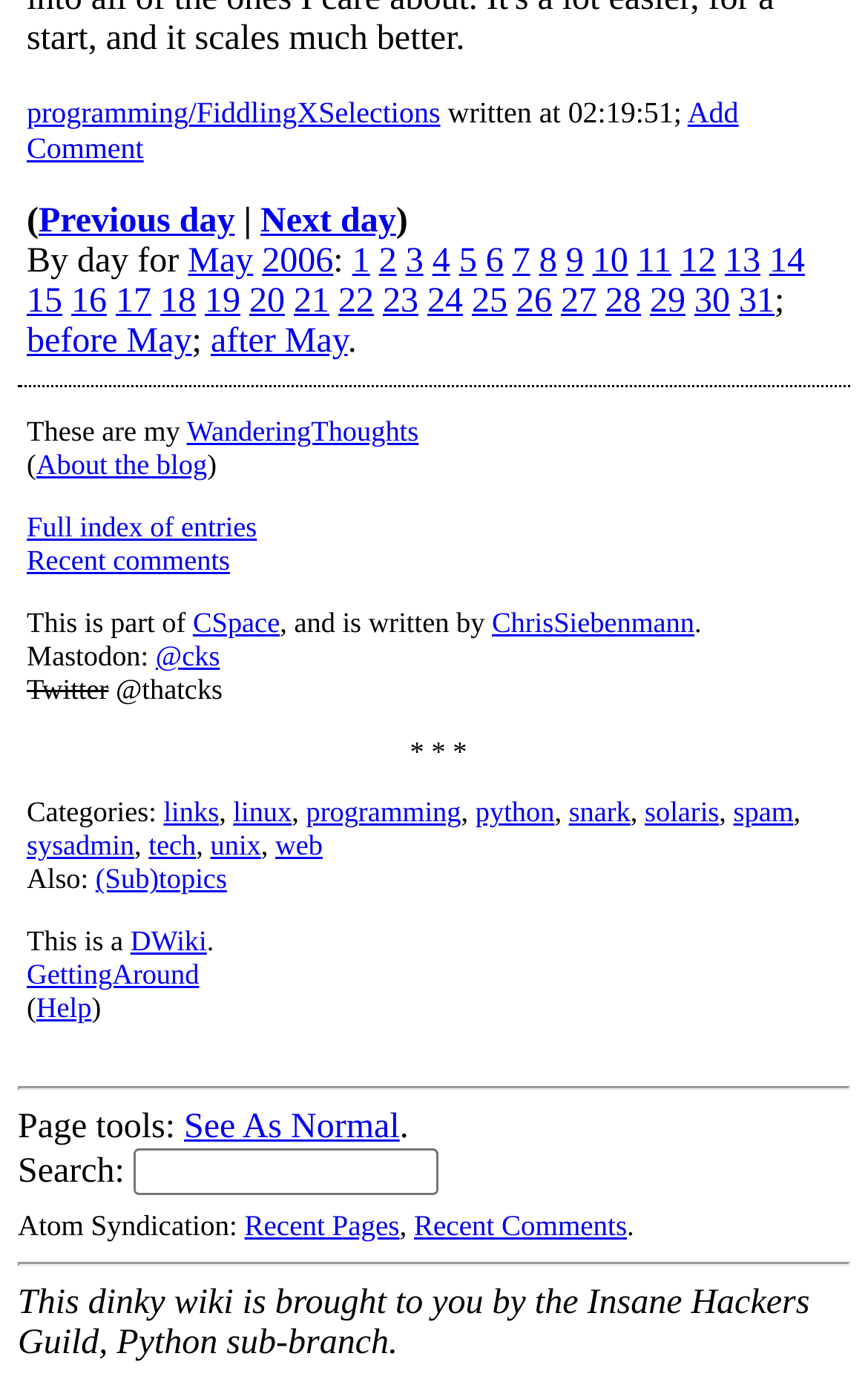Locate the bounding box coordinates of the element to click to perform the following action: 'Add a comment'. The coordinates should be given as four float values between 0 and 1, in the form of [left, top, right, bottom].

[0.031, 0.07, 0.851, 0.12]